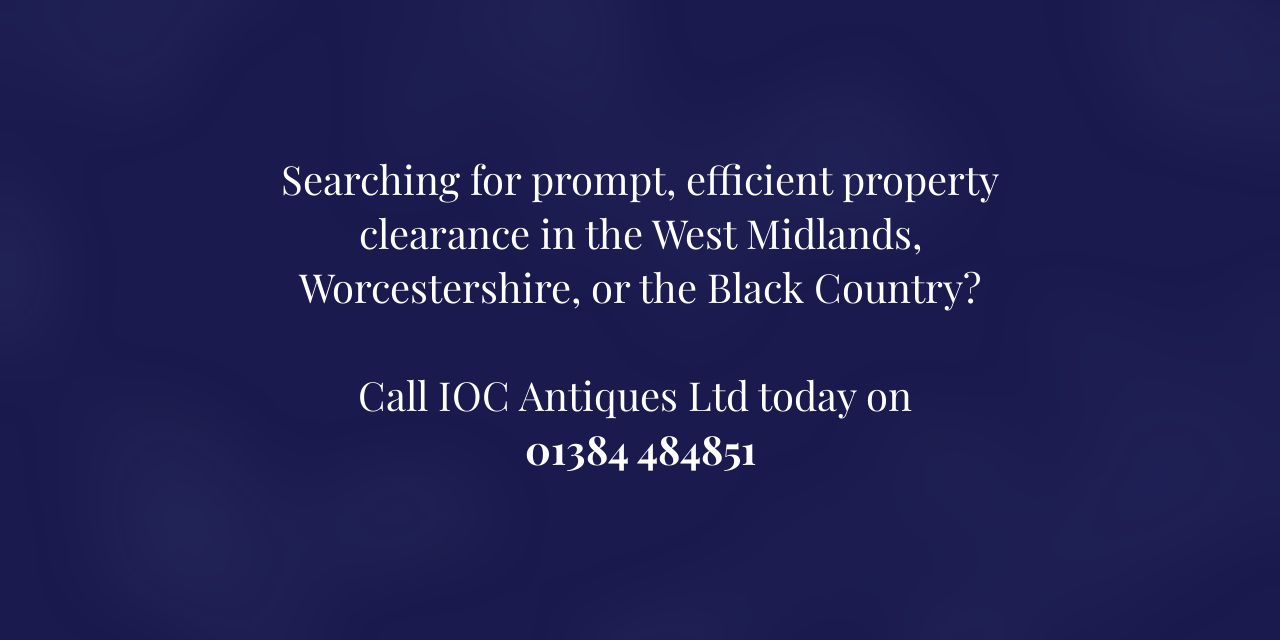What region is the service primarily targeting?
Using the details shown in the screenshot, provide a comprehensive answer to the question.

The caption states that the image features a compelling message inviting individuals in the West Midlands, Worcestershire, and the Black Country to seek professional assistance for property clearance, indicating that the service is primarily targeting these regions.